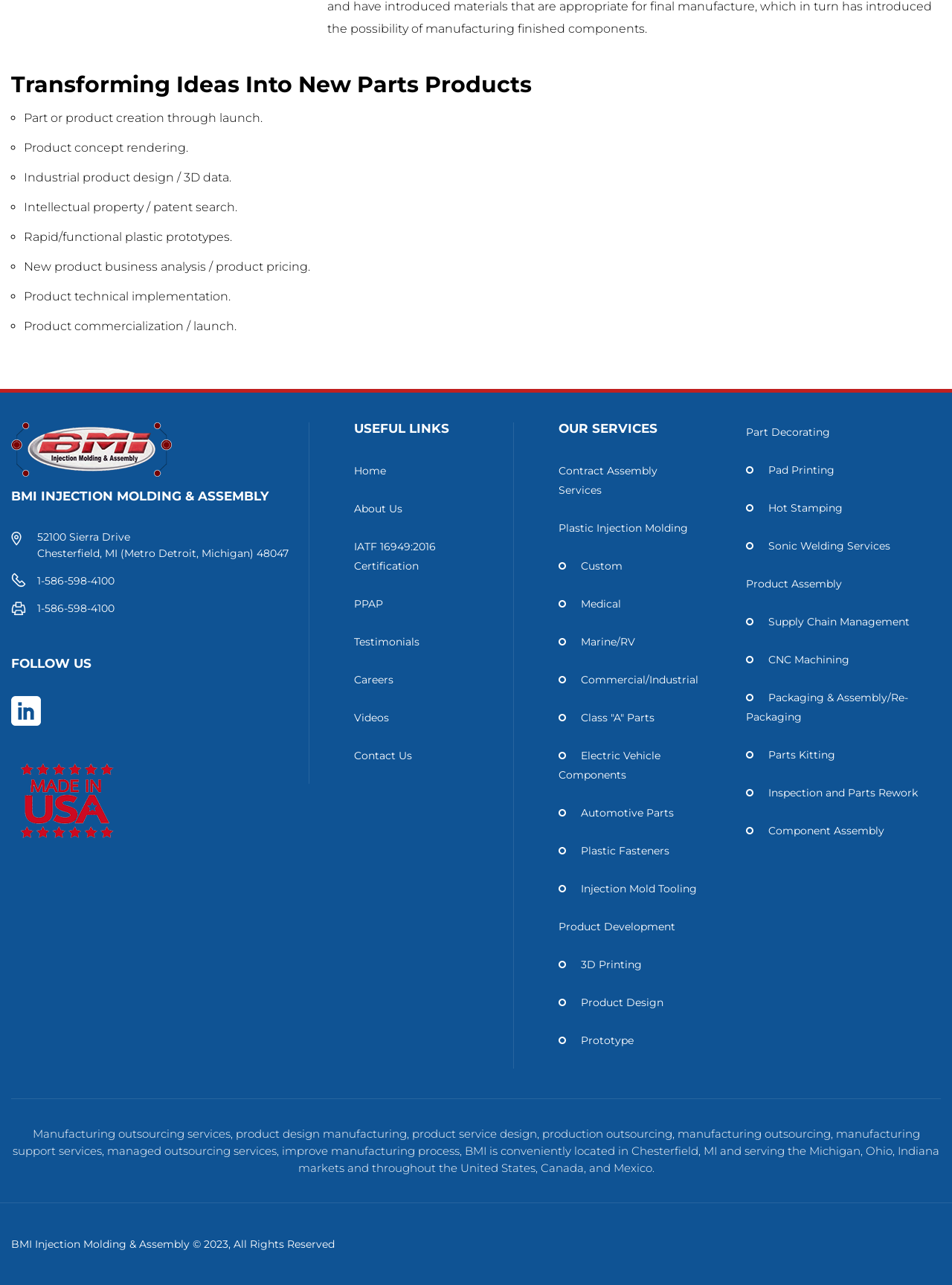Identify and provide the bounding box coordinates of the UI element described: "Inspection and Parts Rework". The coordinates should be formatted as [left, top, right, bottom], with each number being a float between 0 and 1.

[0.783, 0.612, 0.964, 0.622]